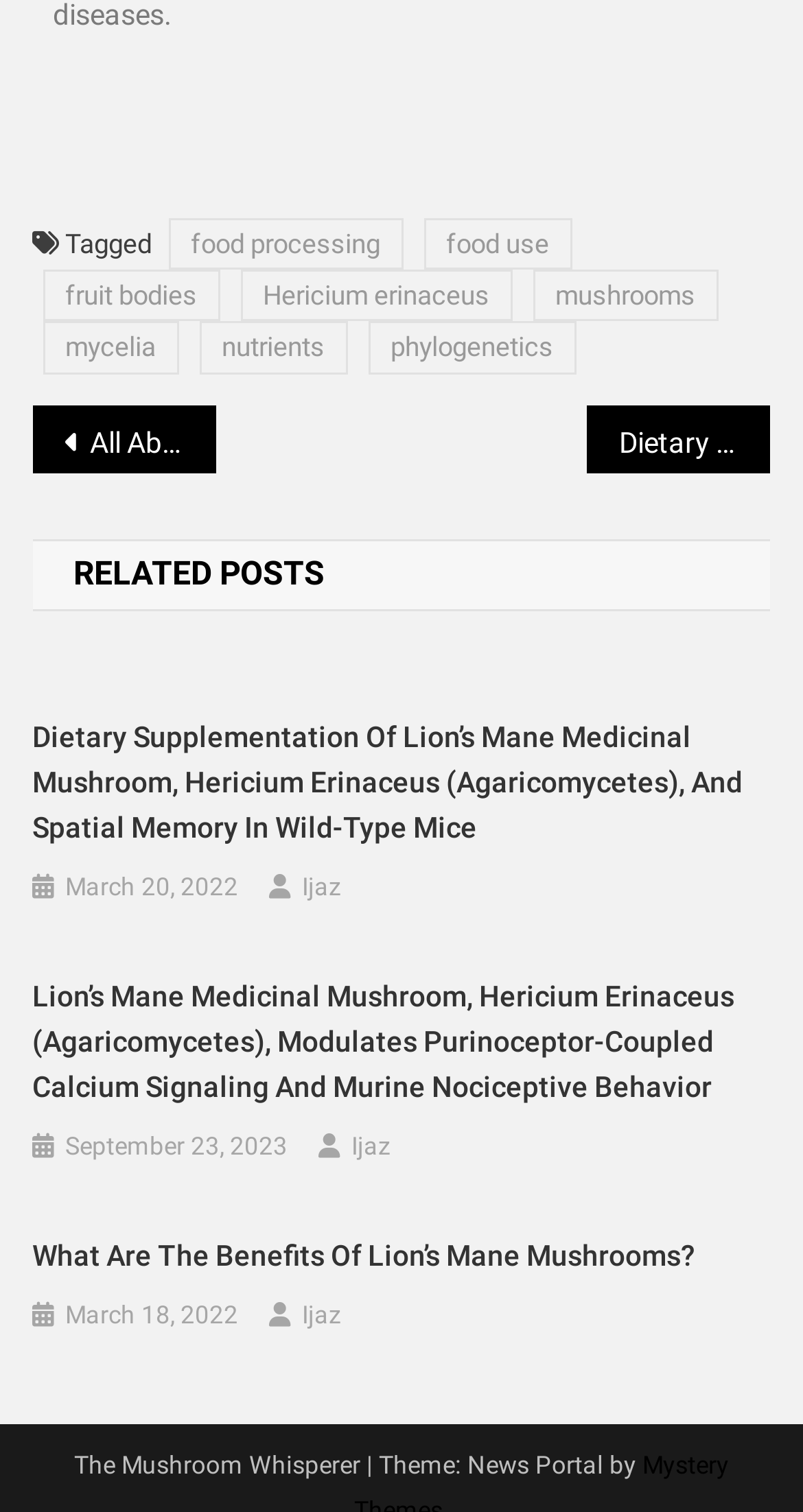Using the provided description September 23, 2023September 23, 2023, find the bounding box coordinates for the UI element. Provide the coordinates in (top-left x, top-left y, bottom-right x, bottom-right y) format, ensuring all values are between 0 and 1.

[0.081, 0.744, 0.358, 0.774]